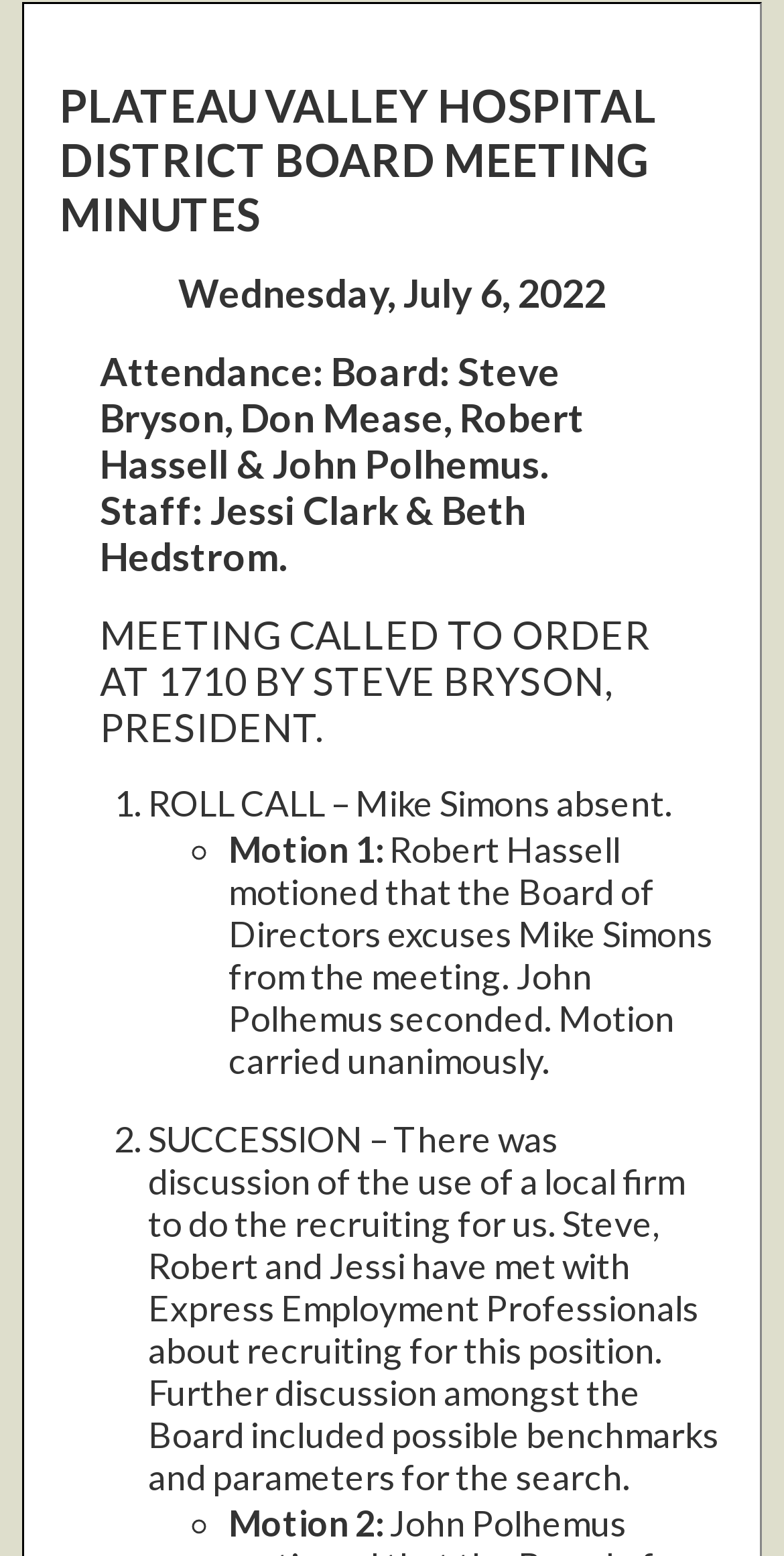Analyze the image and give a detailed response to the question:
Who is the president of the board?

I found the president of the board by reading the StaticText element with the content 'MEETING CALLED TO ORDER AT 1710 BY STEVE BRYSON, PRESIDENT.' which is located at [0.127, 0.394, 0.83, 0.483] on the webpage.